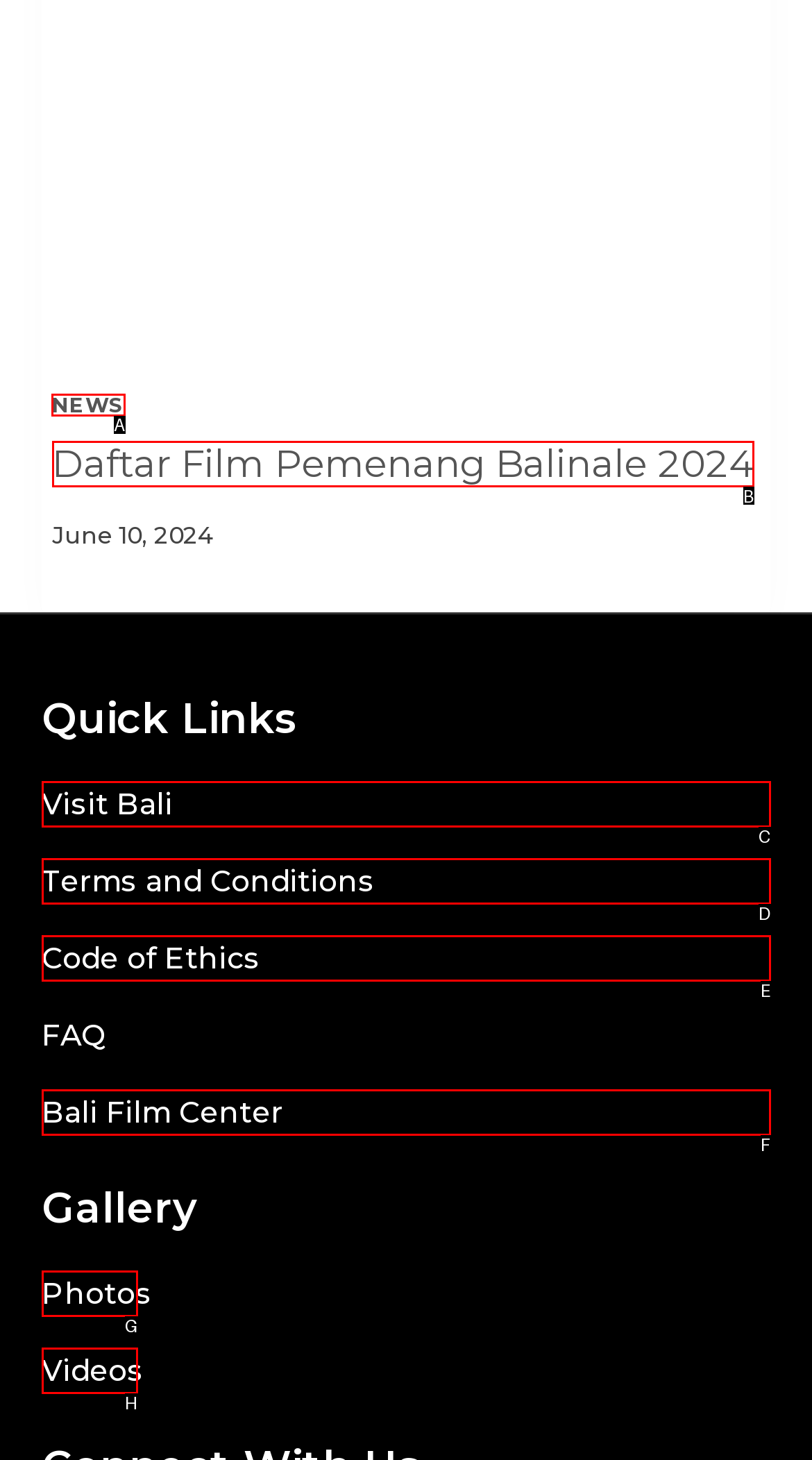Which letter corresponds to the correct option to complete the task: Go to Azure Marketplace?
Answer with the letter of the chosen UI element.

None